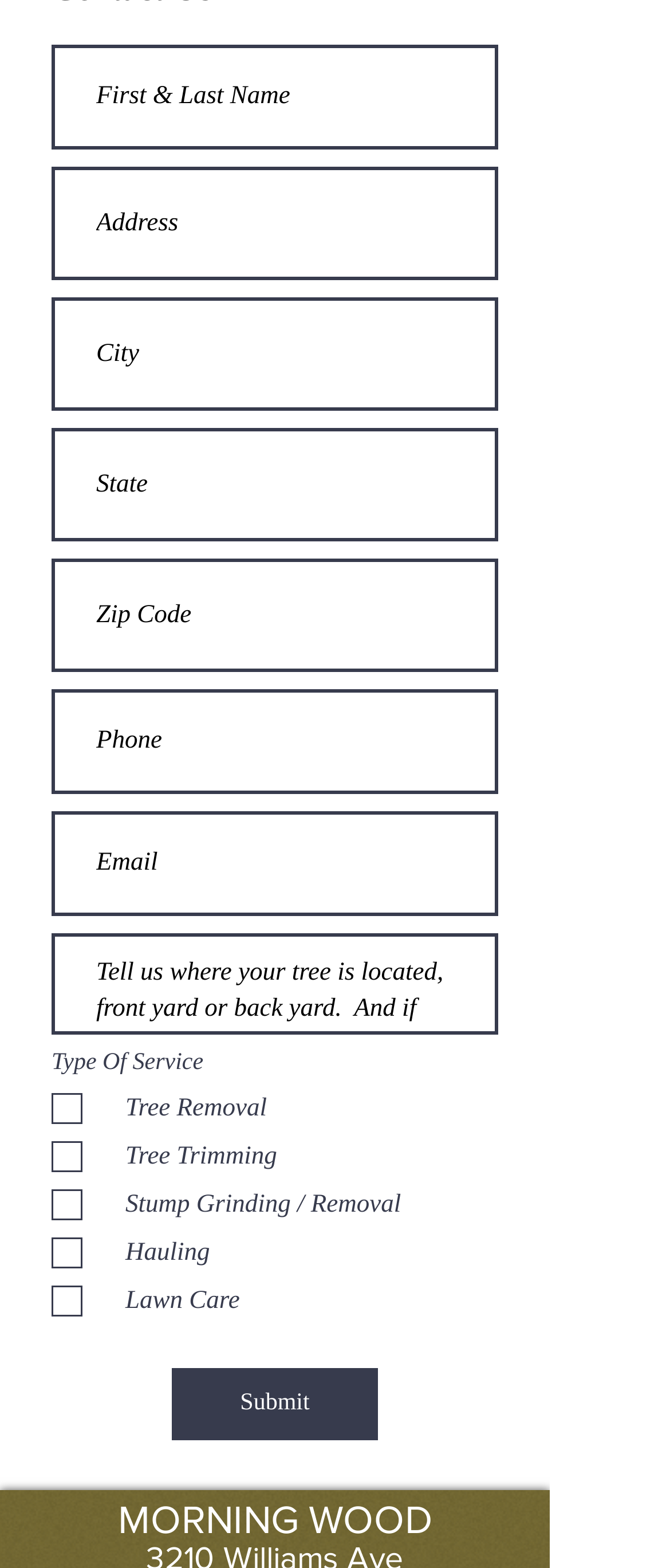Locate the bounding box coordinates of the clickable region to complete the following instruction: "Input email address."

[0.077, 0.517, 0.744, 0.584]